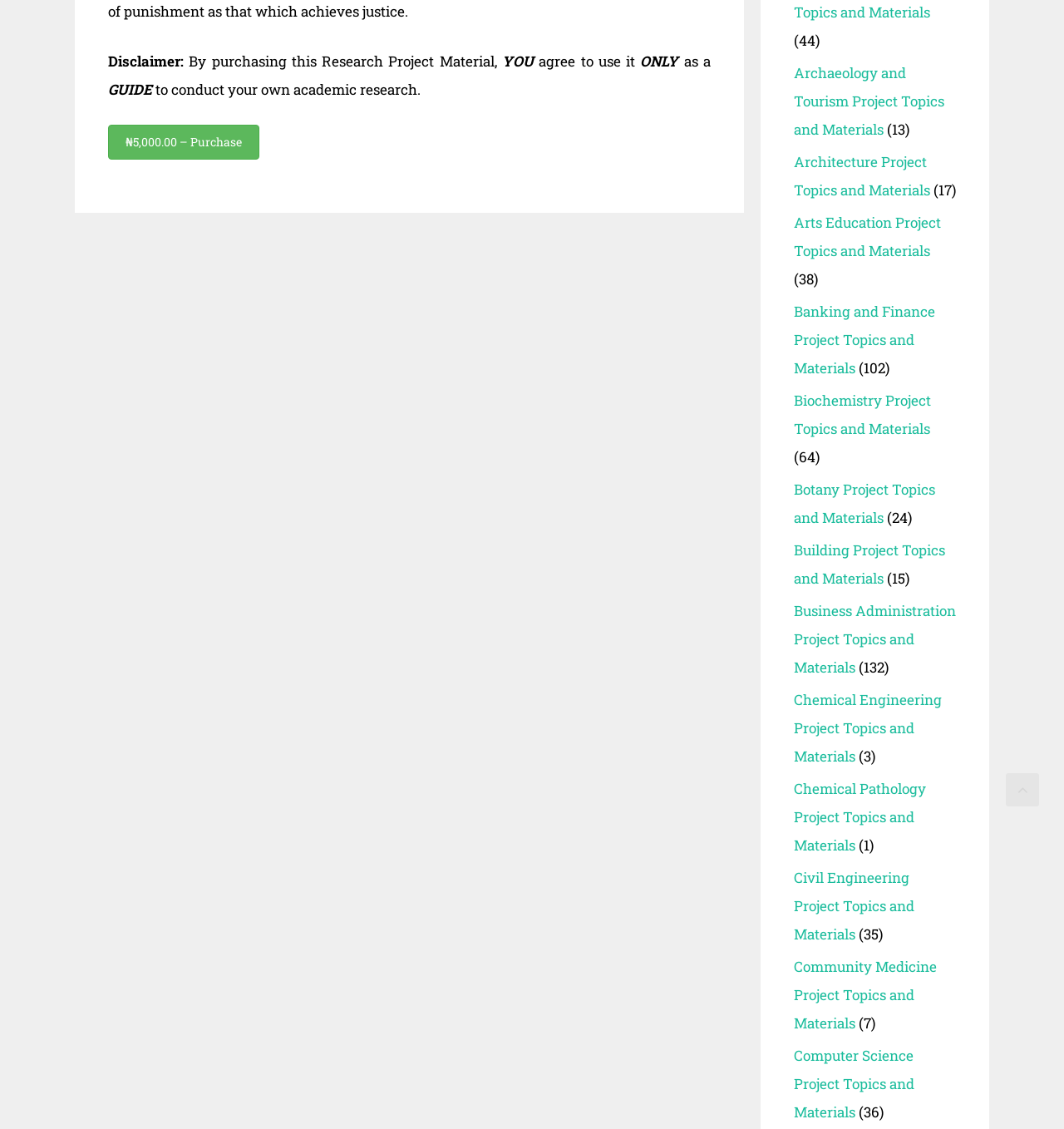Please find the bounding box for the following UI element description. Provide the coordinates in (top-left x, top-left y, bottom-right x, bottom-right y) format, with values between 0 and 1: ₦5,000.00 – Purchase

[0.102, 0.11, 0.244, 0.141]